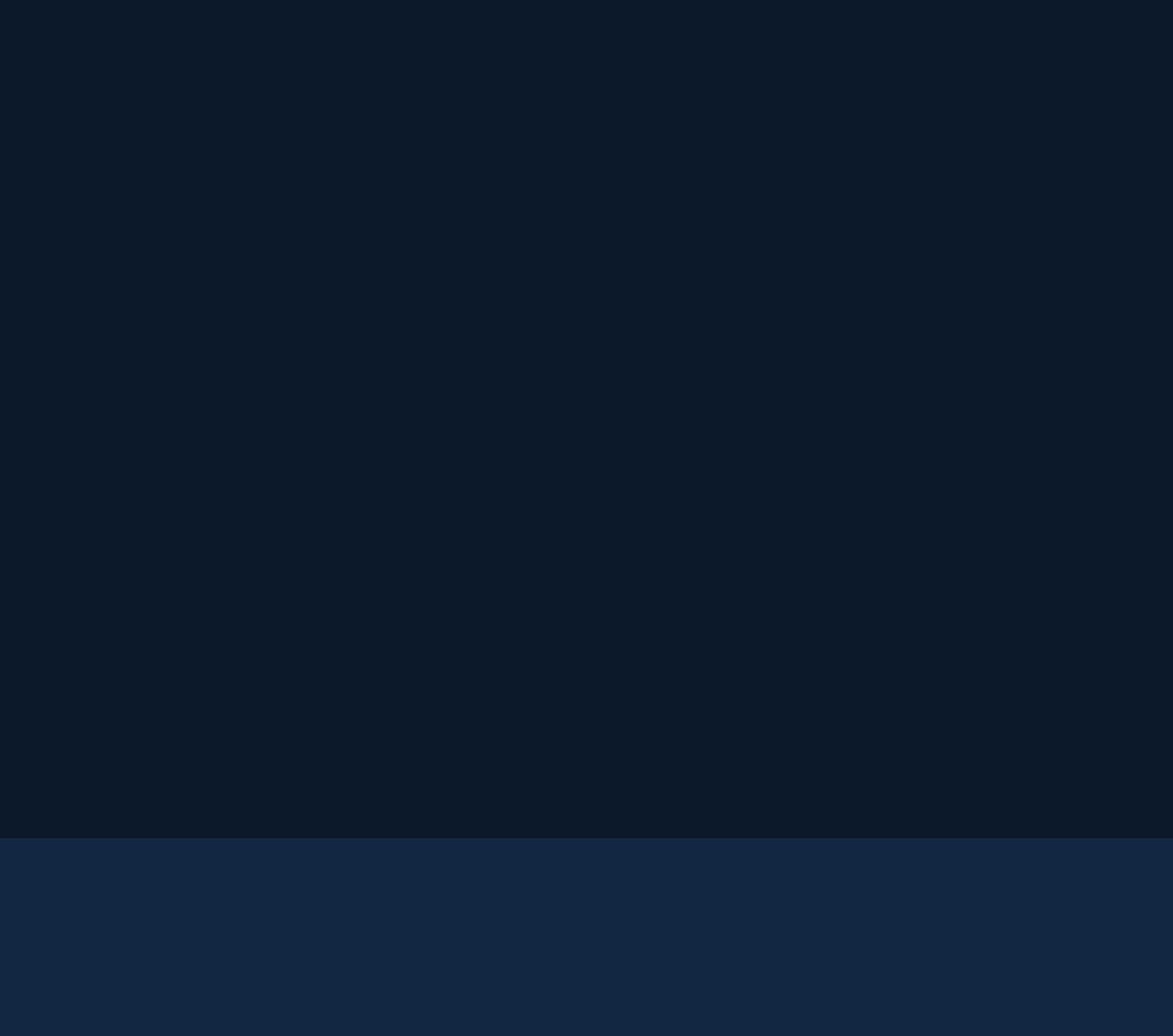Can you find the bounding box coordinates of the area I should click to execute the following instruction: "Click the 'SANDY' link"?

[0.009, 0.072, 0.074, 0.096]